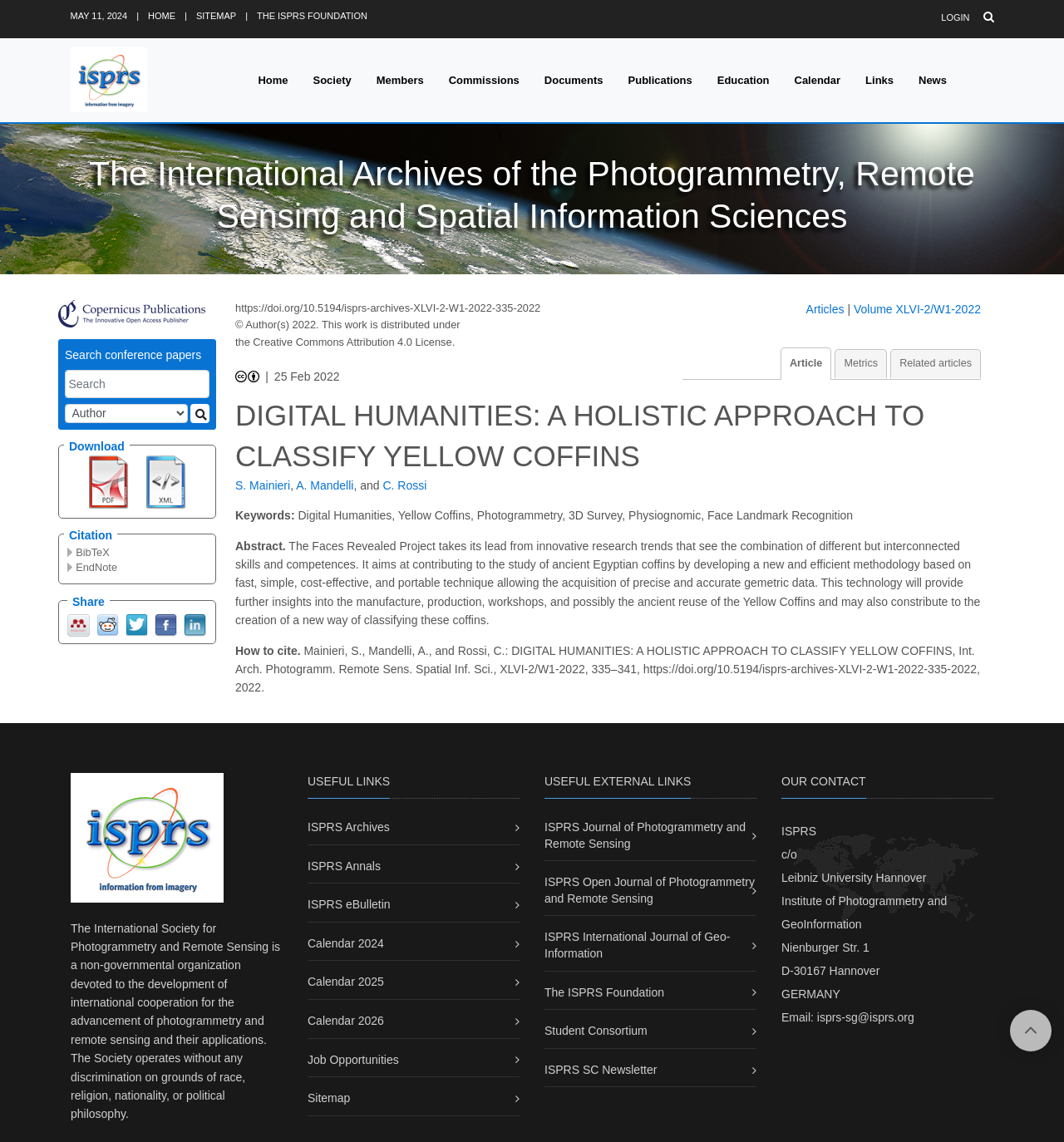Please specify the bounding box coordinates of the element that should be clicked to execute the given instruction: 'Search conference papers'. Ensure the coordinates are four float numbers between 0 and 1, expressed as [left, top, right, bottom].

[0.061, 0.324, 0.197, 0.348]